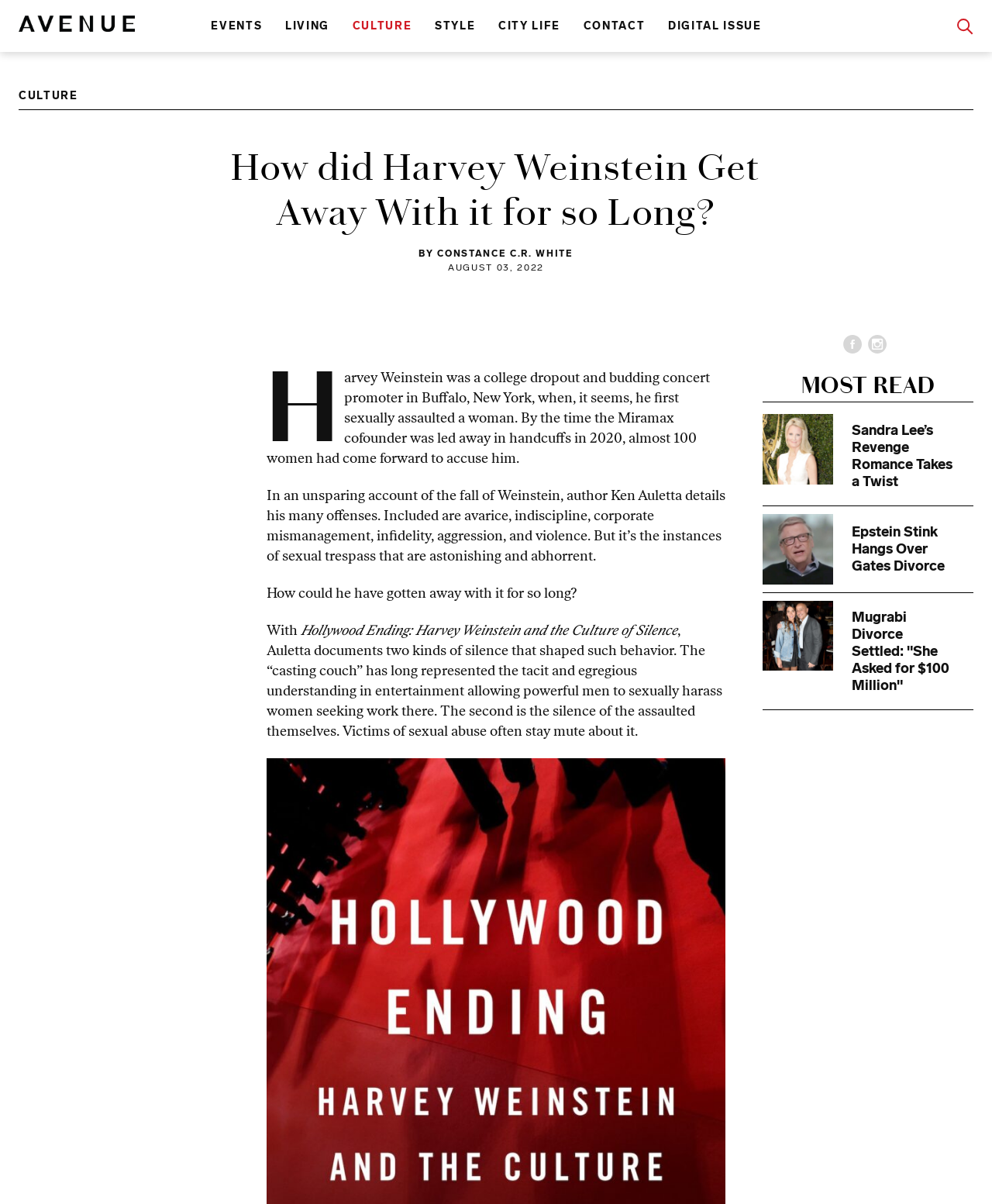Please find the bounding box coordinates of the element that you should click to achieve the following instruction: "Click on the EVENTS link". The coordinates should be presented as four float numbers between 0 and 1: [left, top, right, bottom].

[0.213, 0.016, 0.264, 0.027]